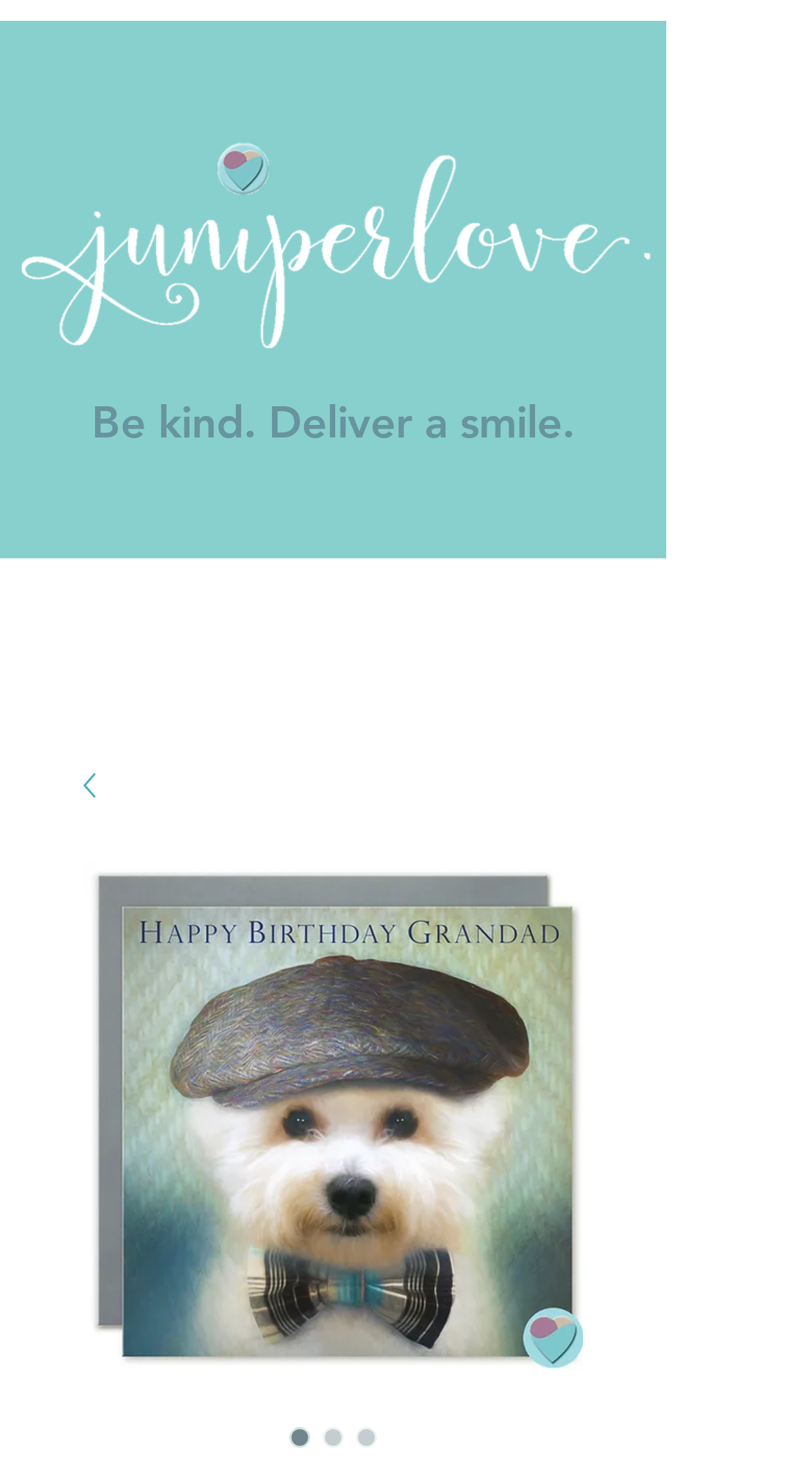Is the first radio button checked?
Provide a fully detailed and comprehensive answer to the question.

I found that the first radio button is checked by looking at the radio element with the description 'Grandad Birthday Card 'HAPPY BIRTHDAY GRANDAD'' and seeing that its 'checked' property is set to true.